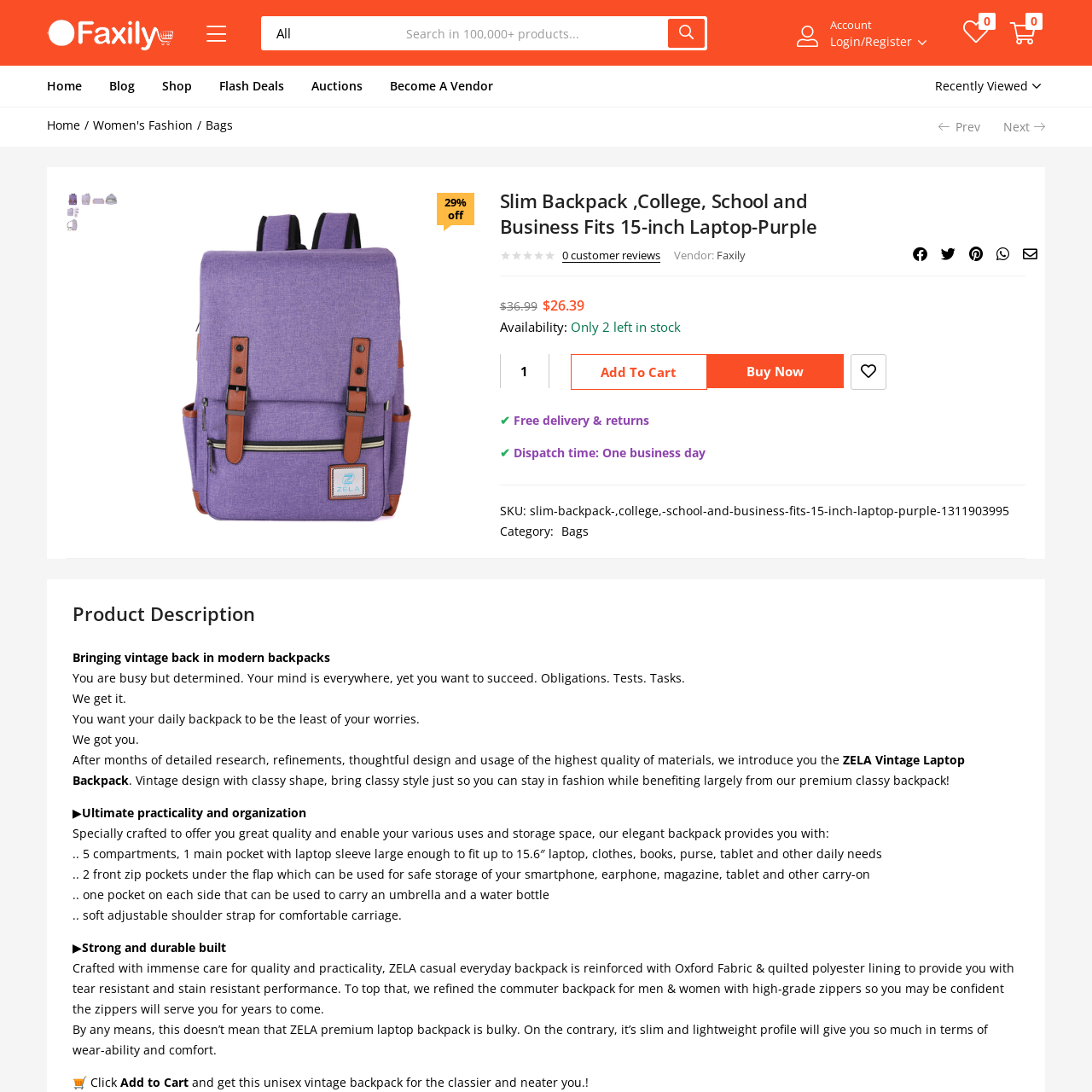Please examine the image highlighted by the red rectangle and provide a comprehensive answer to the following question based on the visual information present:
What is the maximum laptop size it can accommodate?

According to the caption, the backpack features a sleek profile that can accommodate a 15-inch laptop, making it suitable for students and professionals who need to carry laptops of this size.